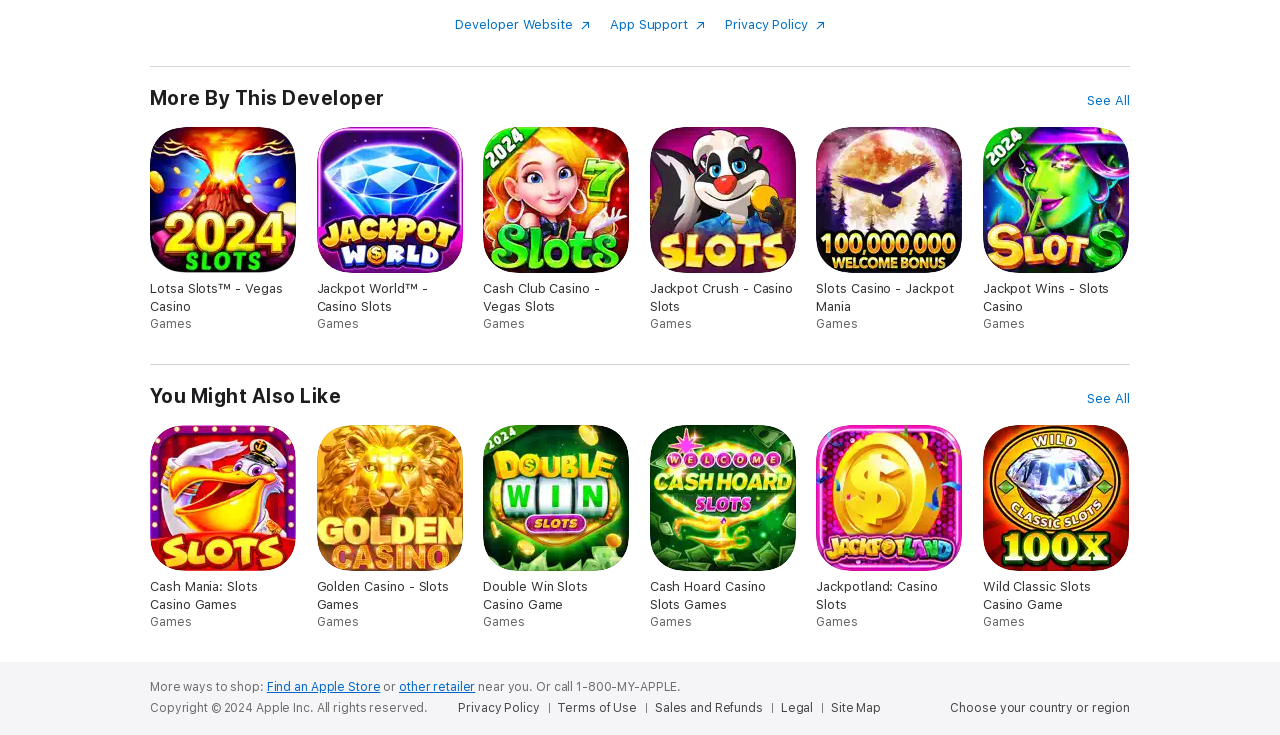What is the 'You Might Also Like' section for?
Look at the image and provide a detailed response to the question.

The 'You Might Also Like' section lists several links to other games, suggesting that it is intended to recommend games that are similar to the ones listed on the page.